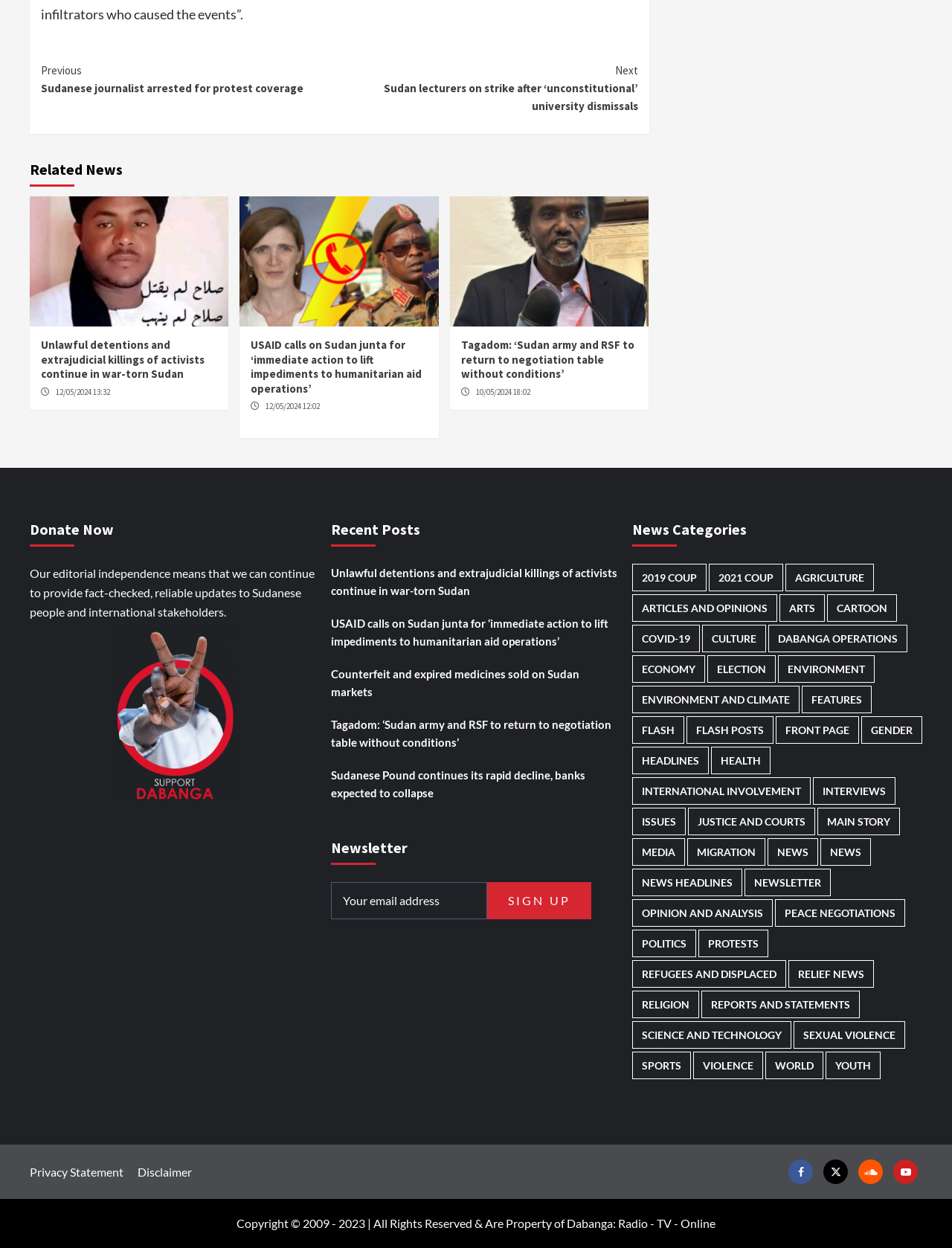Respond to the question below with a single word or phrase:
What is the title of the latest article?

Unlawful detentions and extrajudicial killings of activists continue in war-torn Sudan